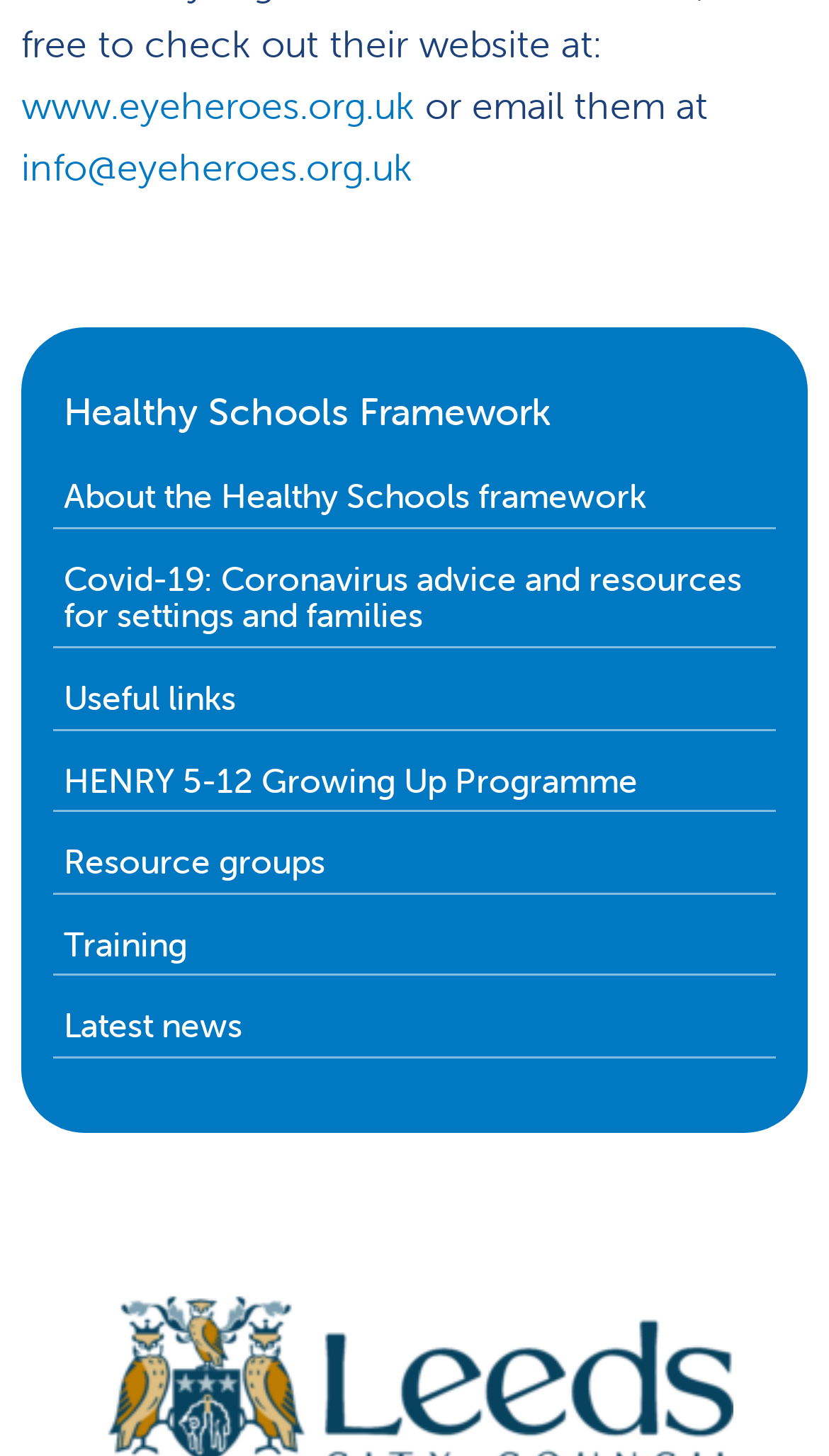What is the website URL at the top of the page?
Give a single word or phrase answer based on the content of the image.

www.eyeheroes.org.uk